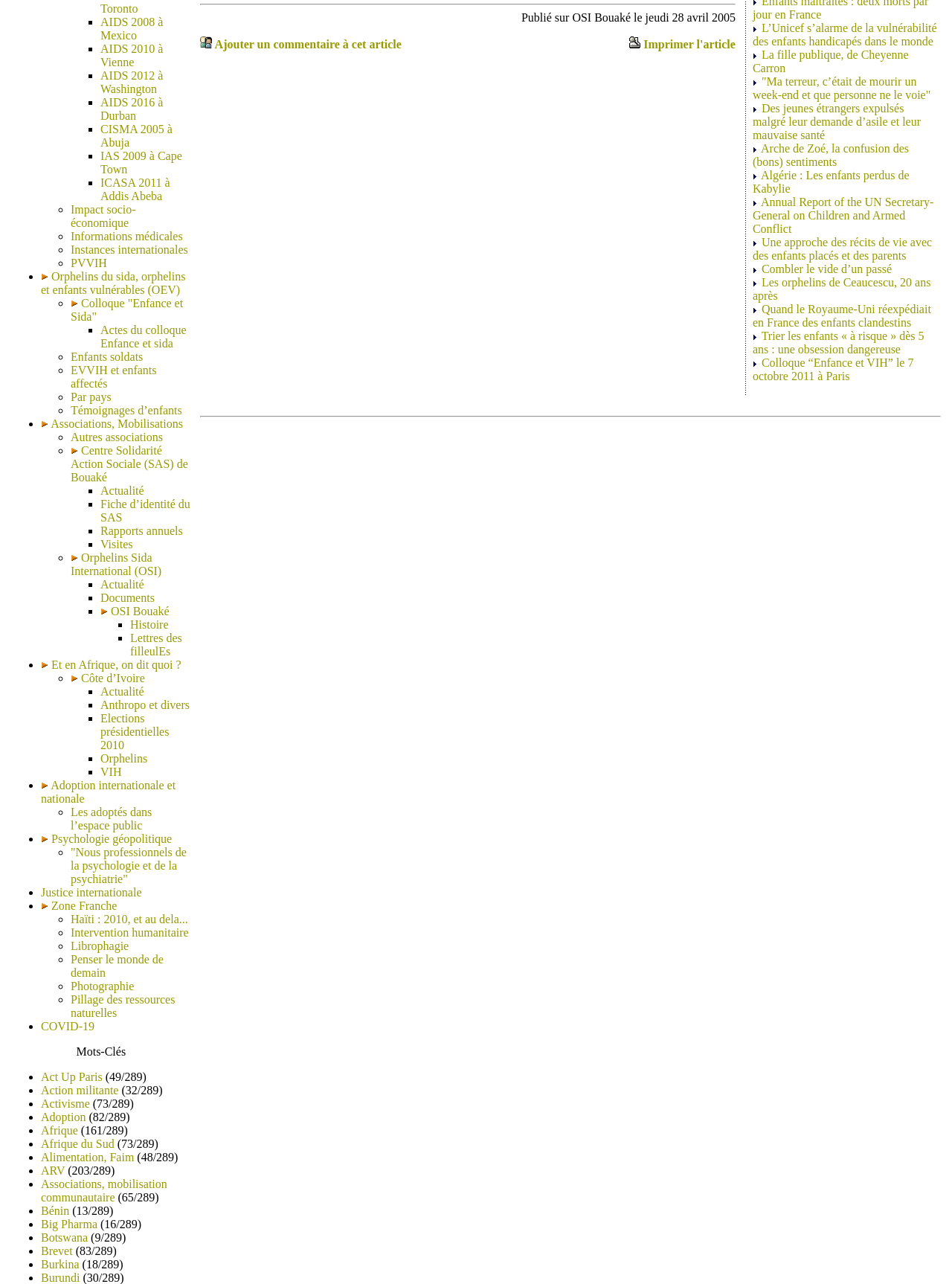Predict the bounding box of the UI element based on this description: "Les adoptés dans l’espace public".

[0.074, 0.627, 0.16, 0.648]